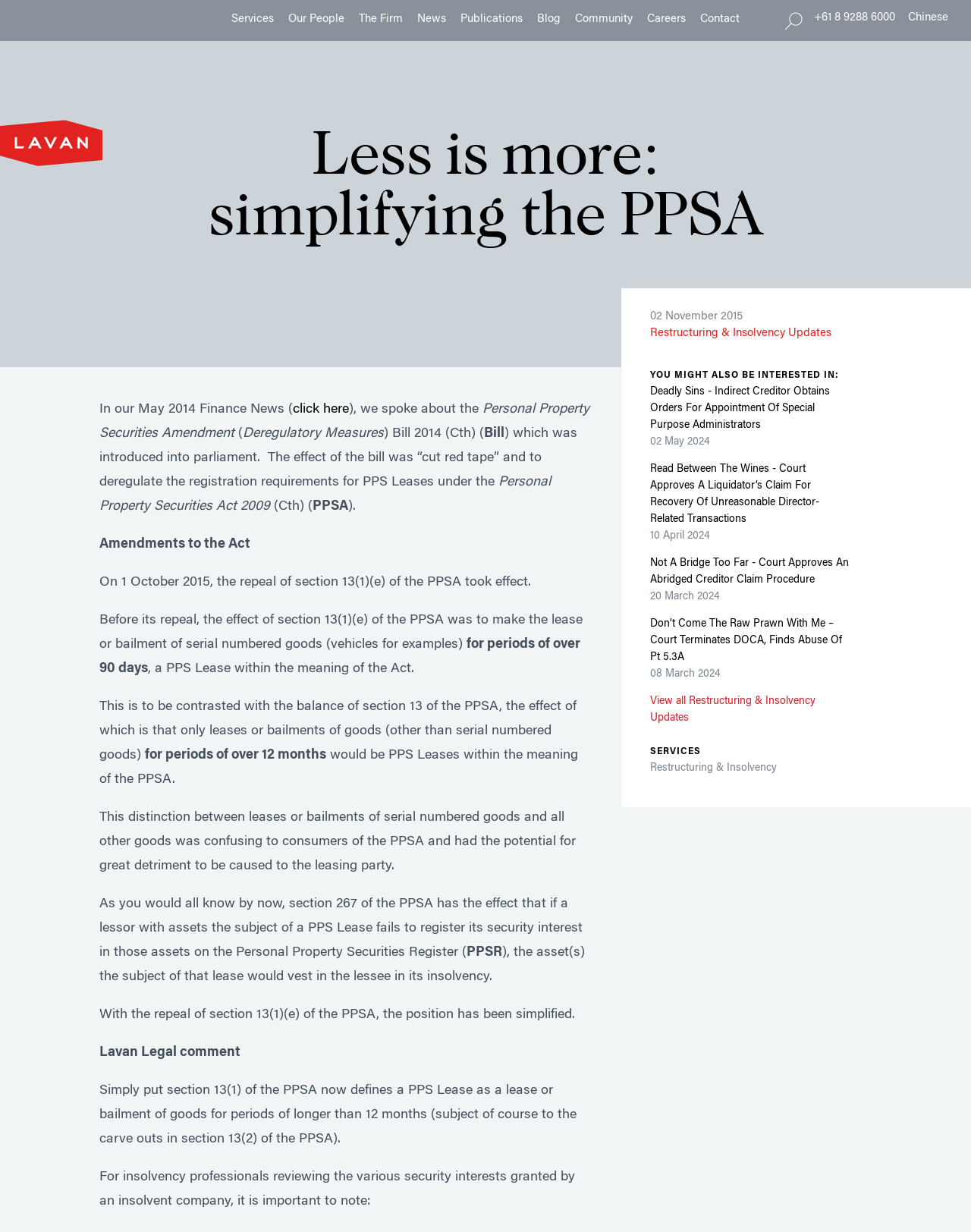What is the topic of the article?
Provide an in-depth and detailed explanation in response to the question.

The topic of the article can be determined by reading the content of the webpage, which discusses the Personal Property Securities Amendment (Deregulatory Measures) Bill 2014 and its effects on the Personal Property Securities Act 2009.